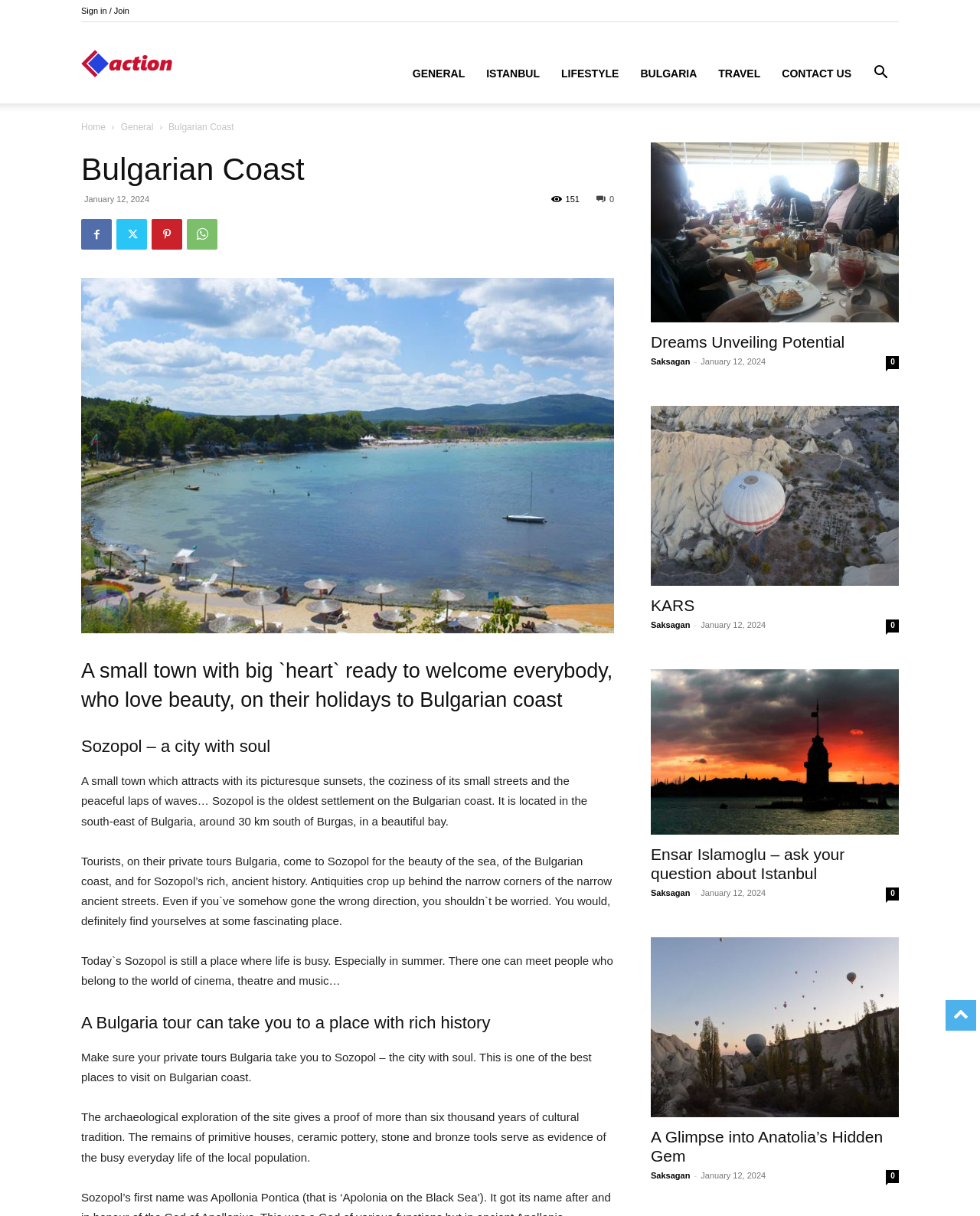Determine the bounding box for the UI element as described: "Sign in / Join". The coordinates should be represented as four float numbers between 0 and 1, formatted as [left, top, right, bottom].

[0.083, 0.005, 0.132, 0.013]